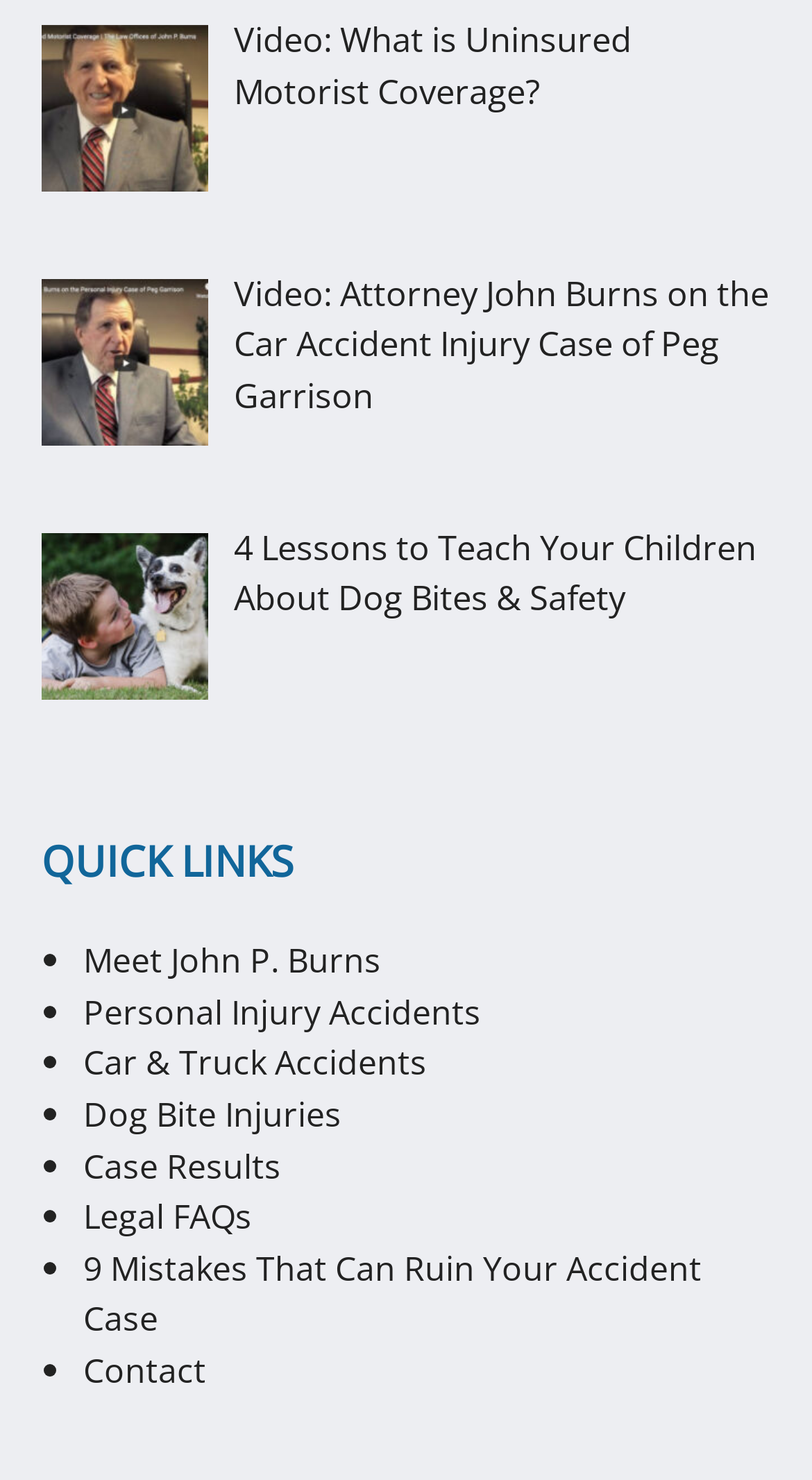What is the name of the personal injury lawyer?
Give a single word or phrase answer based on the content of the image.

John P. Burns